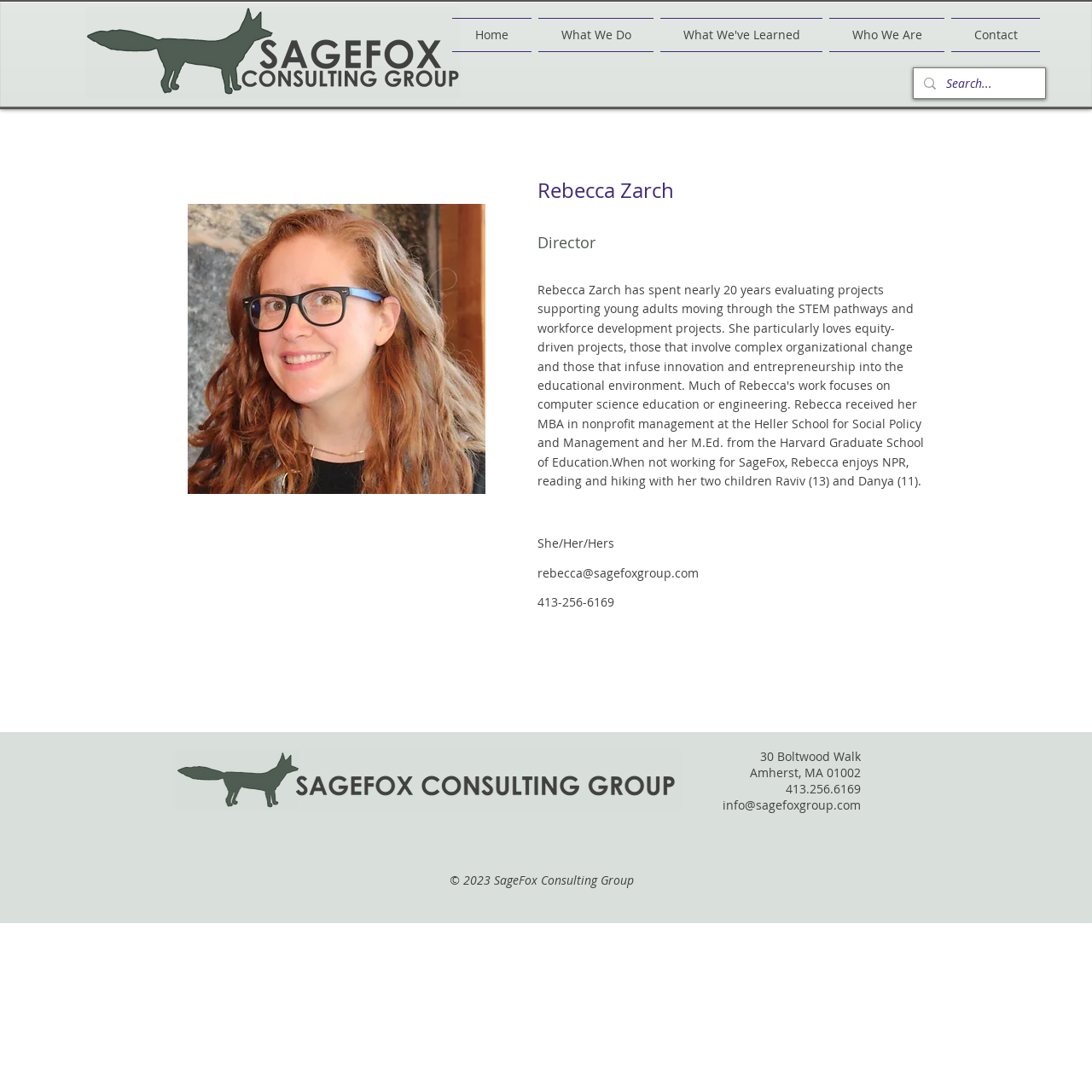Determine the bounding box coordinates of the clickable element to achieve the following action: 'View Rebecca Zarch's contact information'. Provide the coordinates as four float values between 0 and 1, formatted as [left, top, right, bottom].

[0.492, 0.517, 0.64, 0.532]